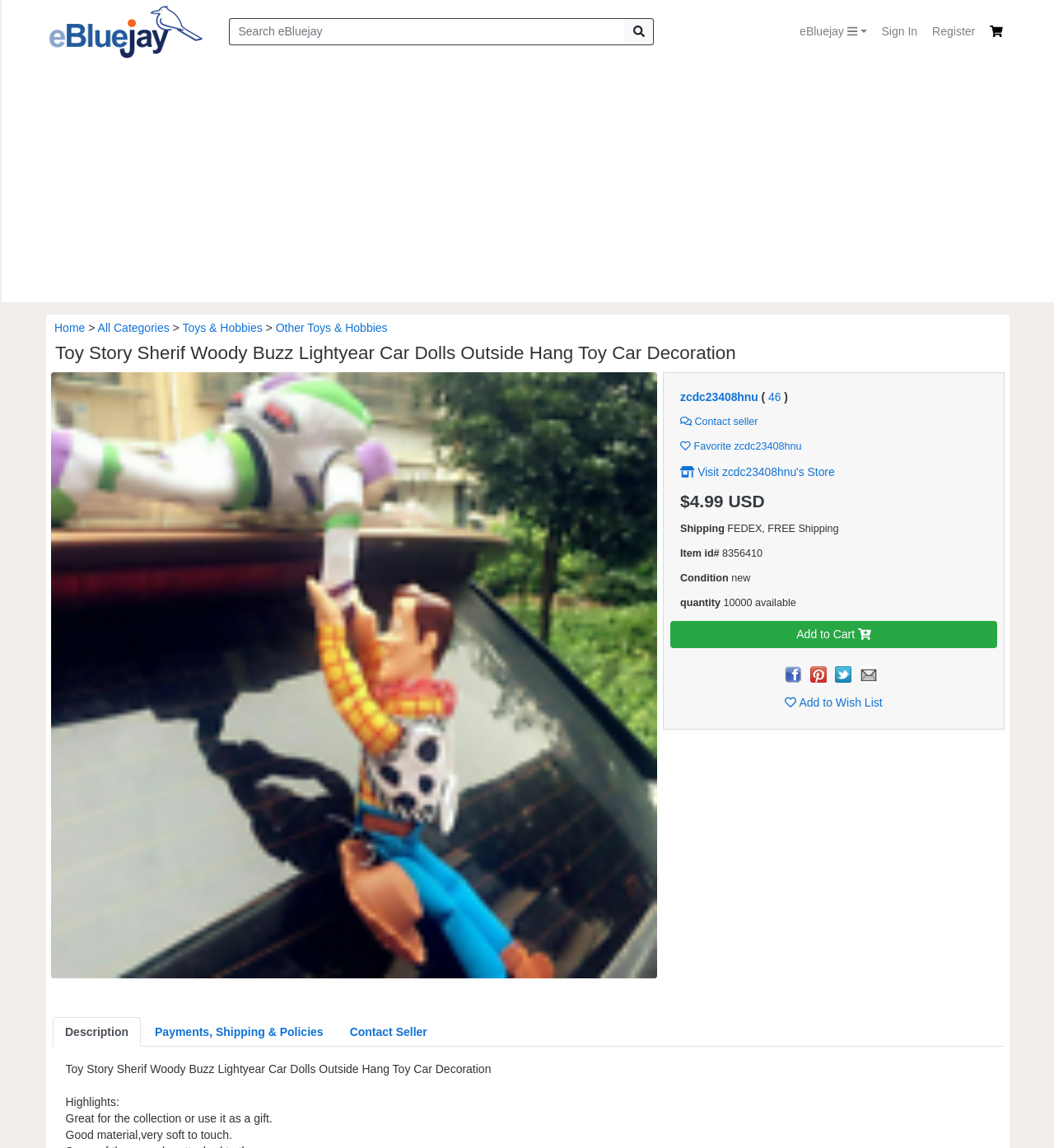Determine the bounding box for the described HTML element: "Track Your Order". Ensure the coordinates are four float numbers between 0 and 1 in the format [left, top, right, bottom].

None